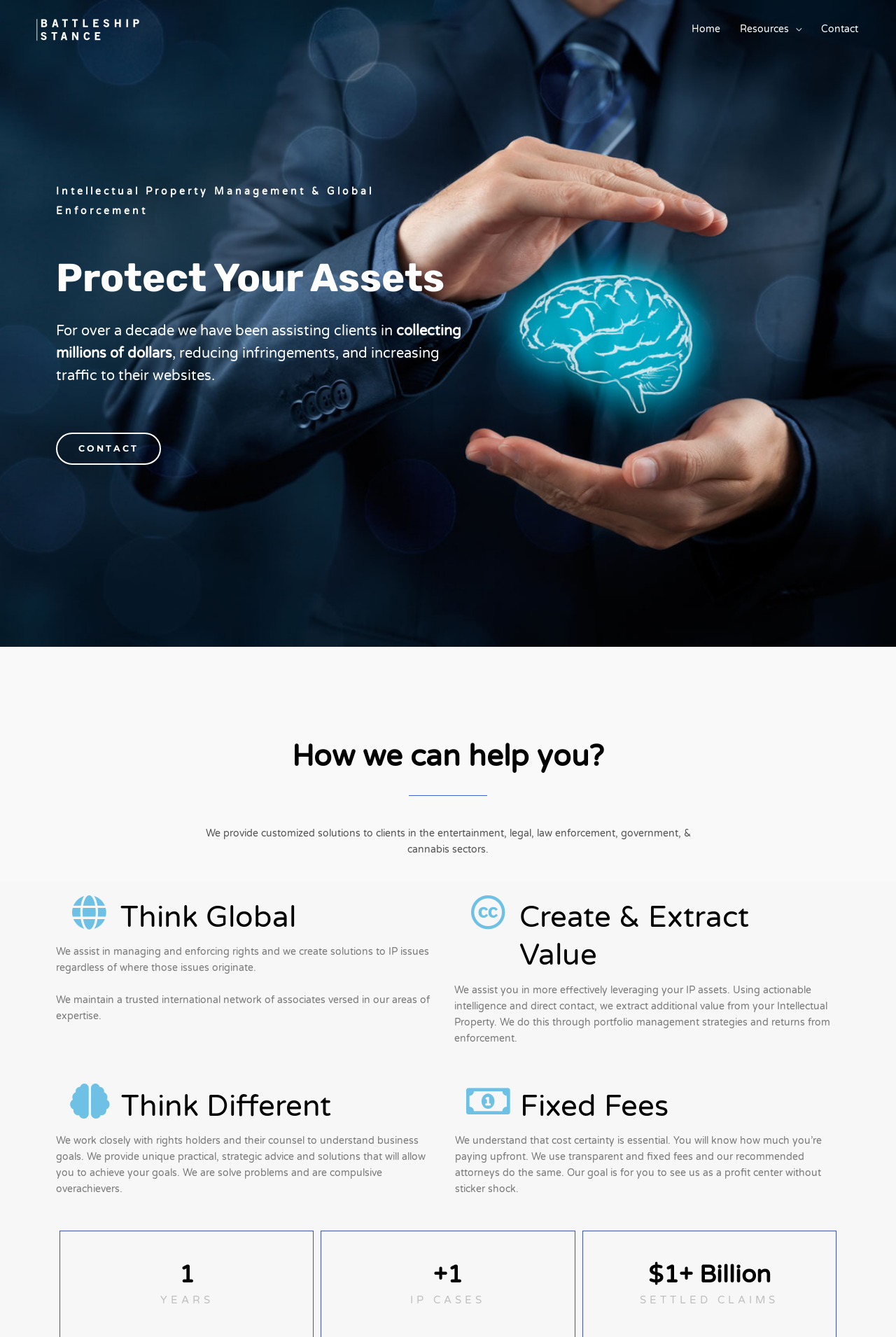What is unique about their fee structure?
Analyze the image and provide a thorough answer to the question.

The webpage highlights that they use transparent and fixed fees, which is unique about their fee structure, as mentioned in the paragraph under the heading 'Fixed Fees'.